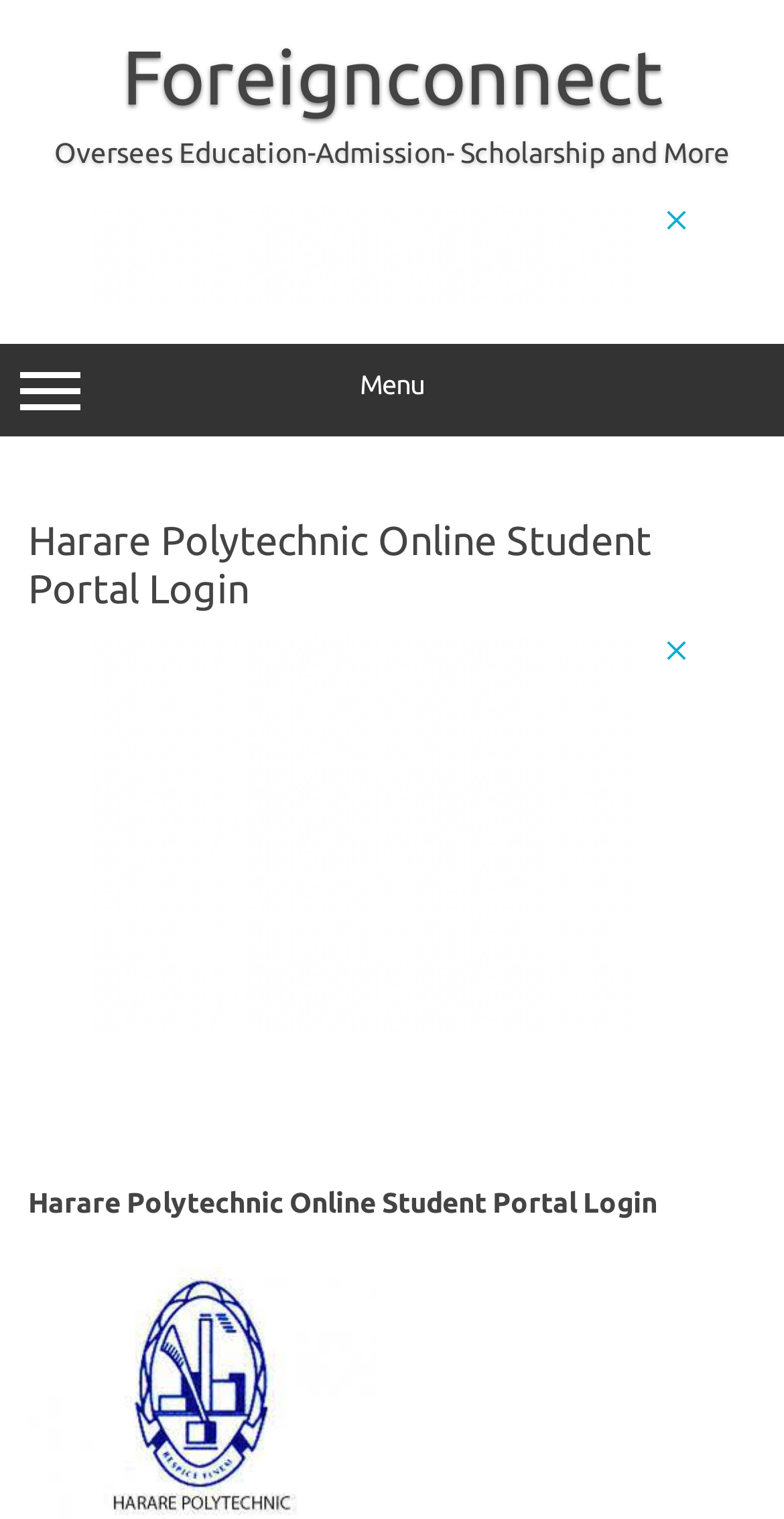What is the text of the header?
Observe the image and answer the question with a one-word or short phrase response.

Harare Polytechnic Online Student Portal Login